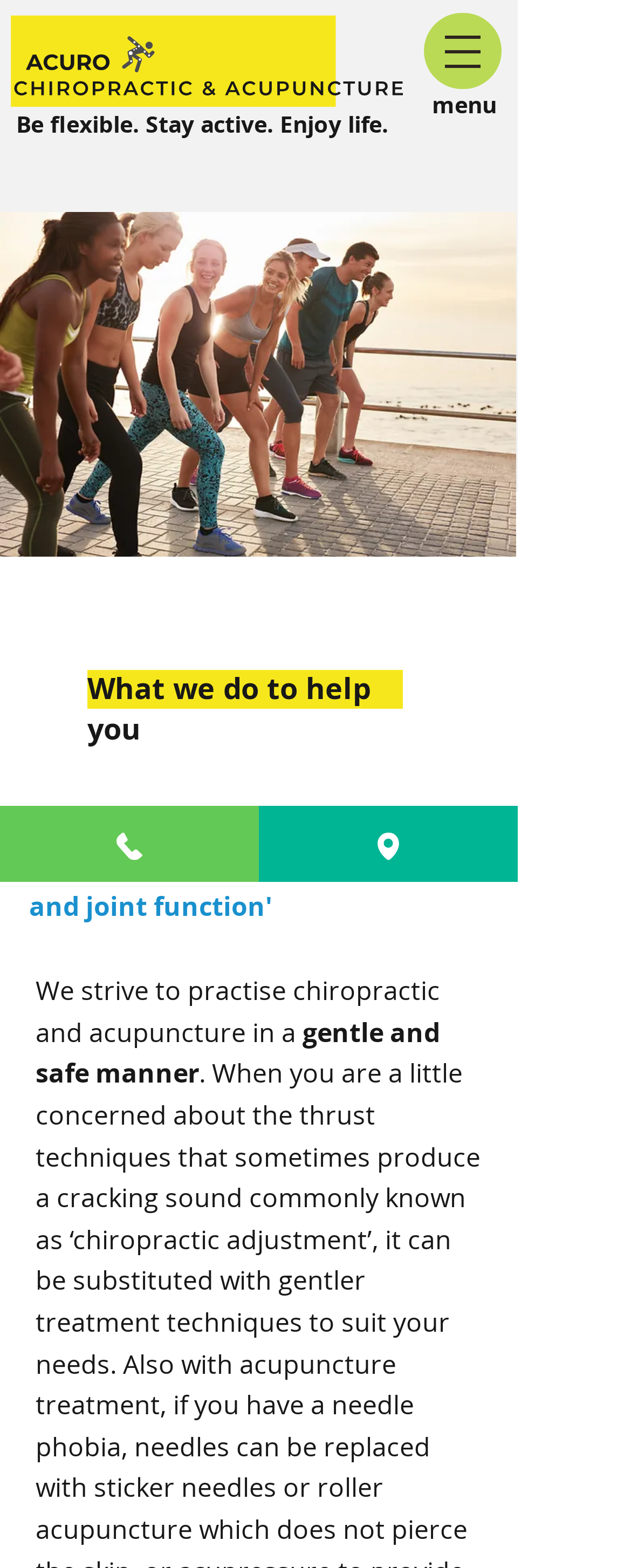Determine the bounding box of the UI component based on this description: "0 Cart". The bounding box coordinates should be four float values between 0 and 1, i.e., [left, top, right, bottom].

None